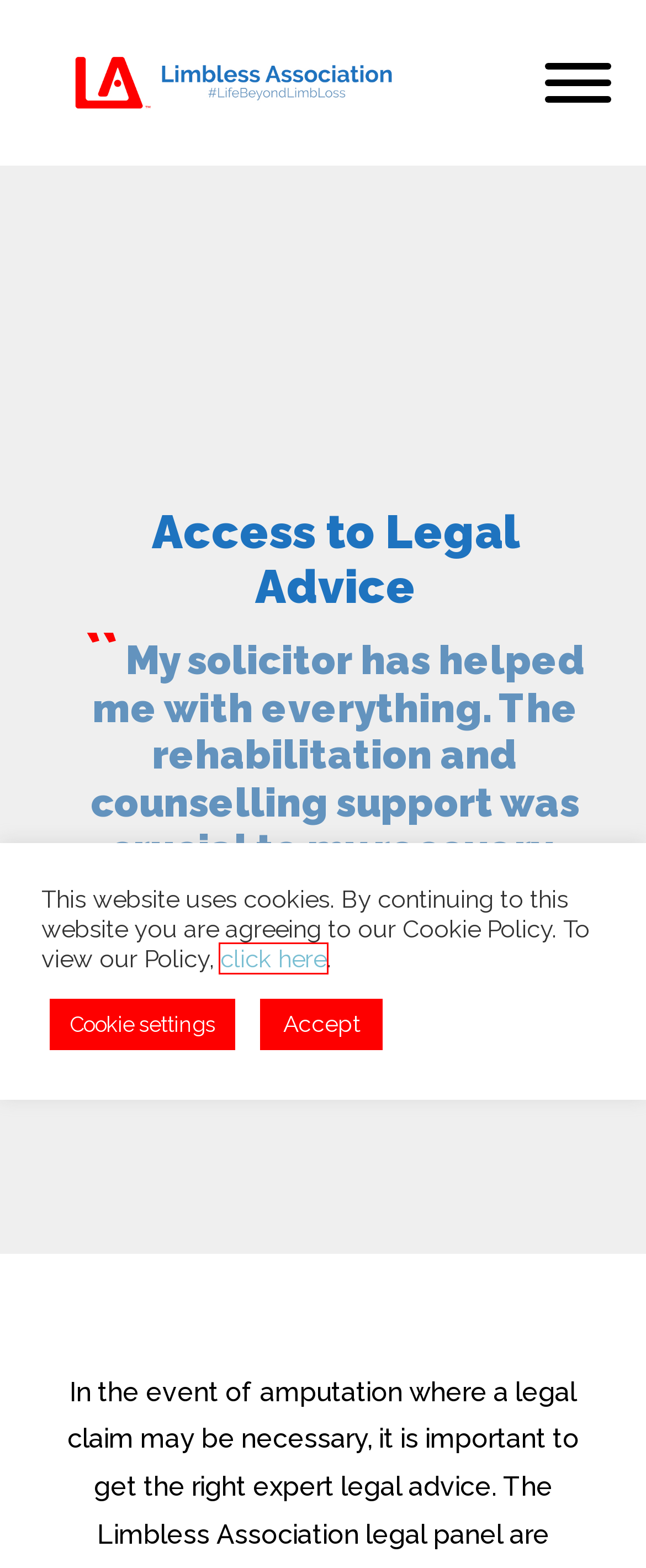Analyze the screenshot of a webpage with a red bounding box and select the webpage description that most accurately describes the new page resulting from clicking the element inside the red box. Here are the candidates:
A. Careers - Limbless Association
B. Events Calendar - Limbless Association
C. Become A Member - Limbless Association
D. Fundraising Overview - Limbless Association
E. Site Map - Limbless Association
F. SRA | Code of Conduct for Solicitors, RELs and RFLs | Solicitors Regulation Authority
G. Cookie Policy - Limbless Association
H. Terms & Conditions - Limbless Association

G